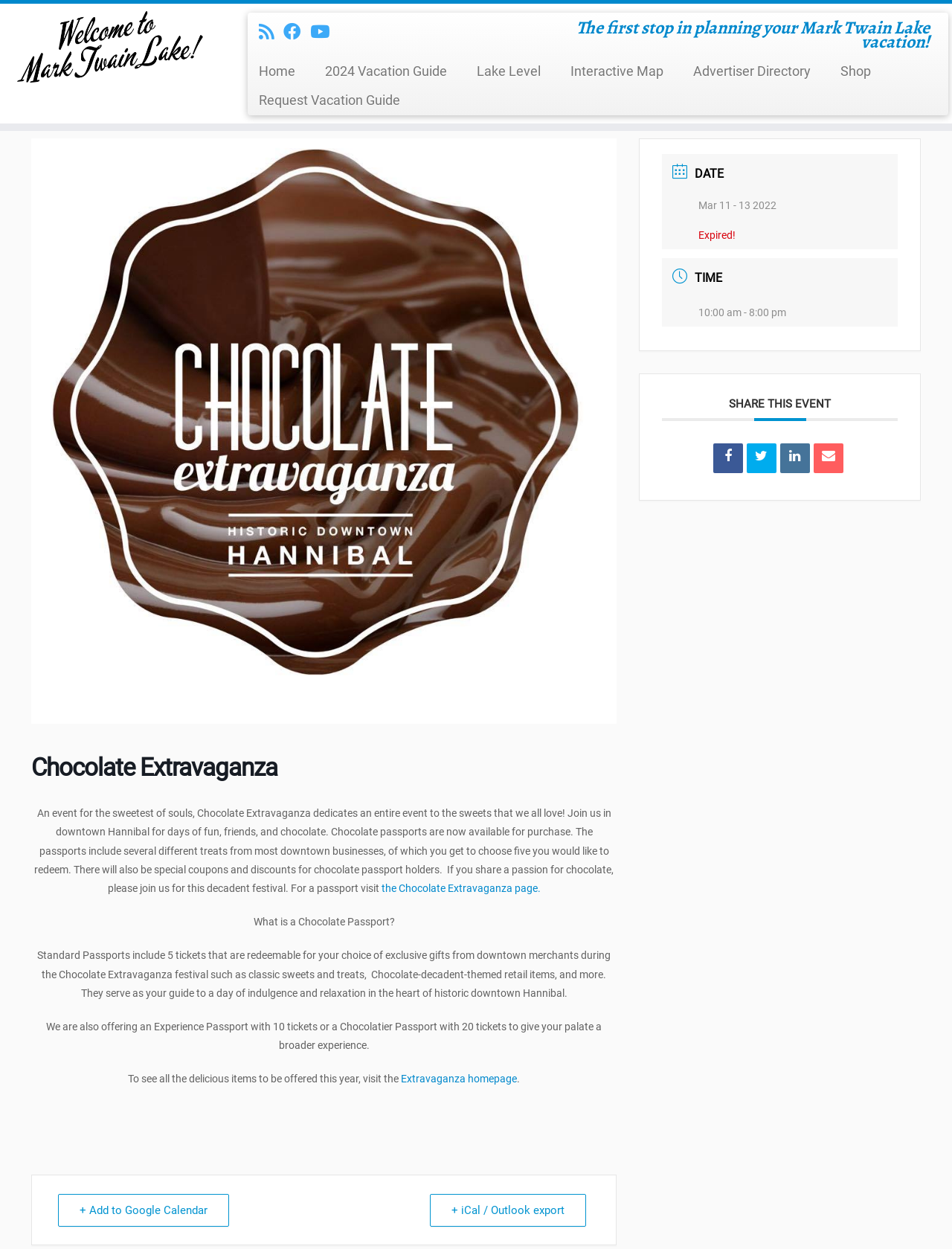Where is the Chocolate Extravaganza event held?
Observe the image and answer the question with a one-word or short phrase response.

Downtown Hannibal